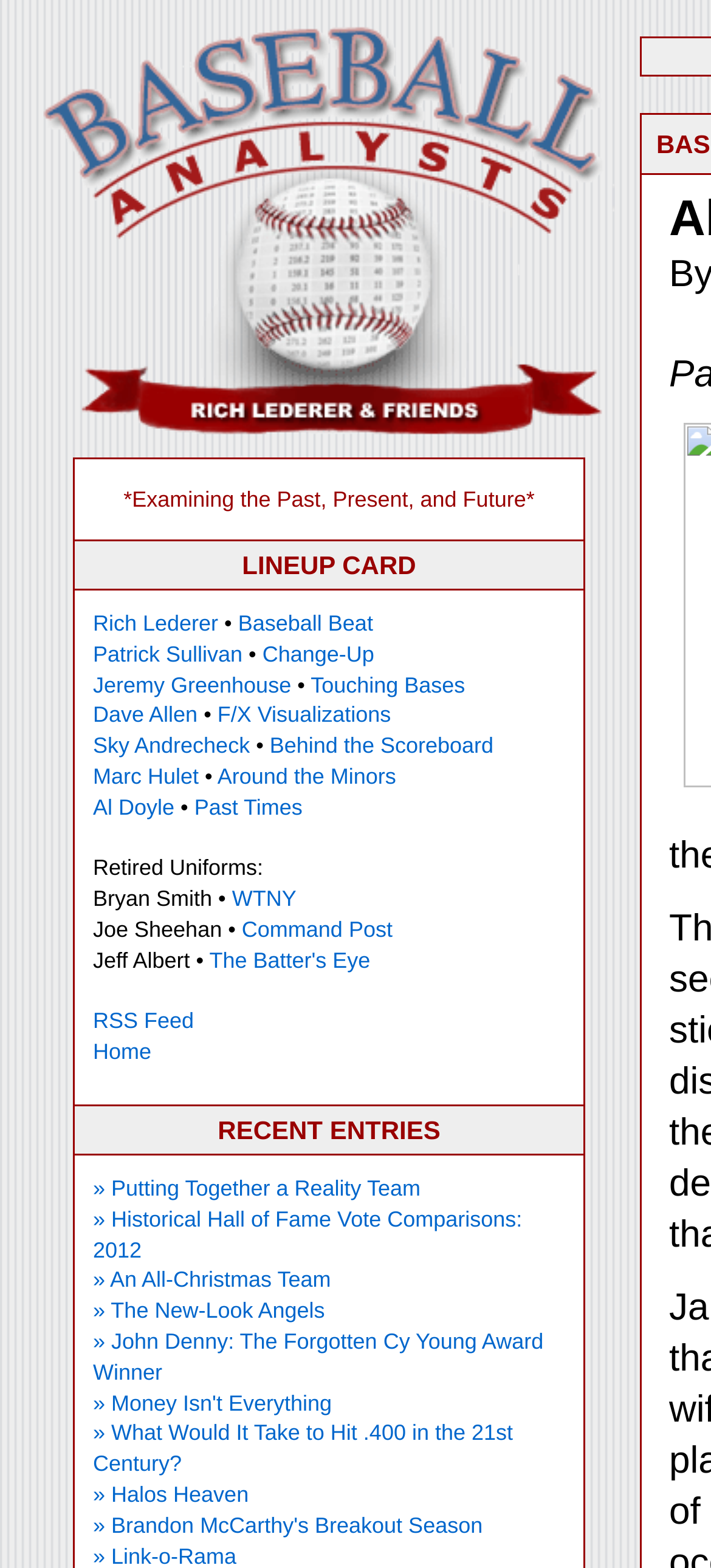Pinpoint the bounding box coordinates of the clickable element needed to complete the instruction: "Go to the Home page". The coordinates should be provided as four float numbers between 0 and 1: [left, top, right, bottom].

[0.131, 0.663, 0.213, 0.679]